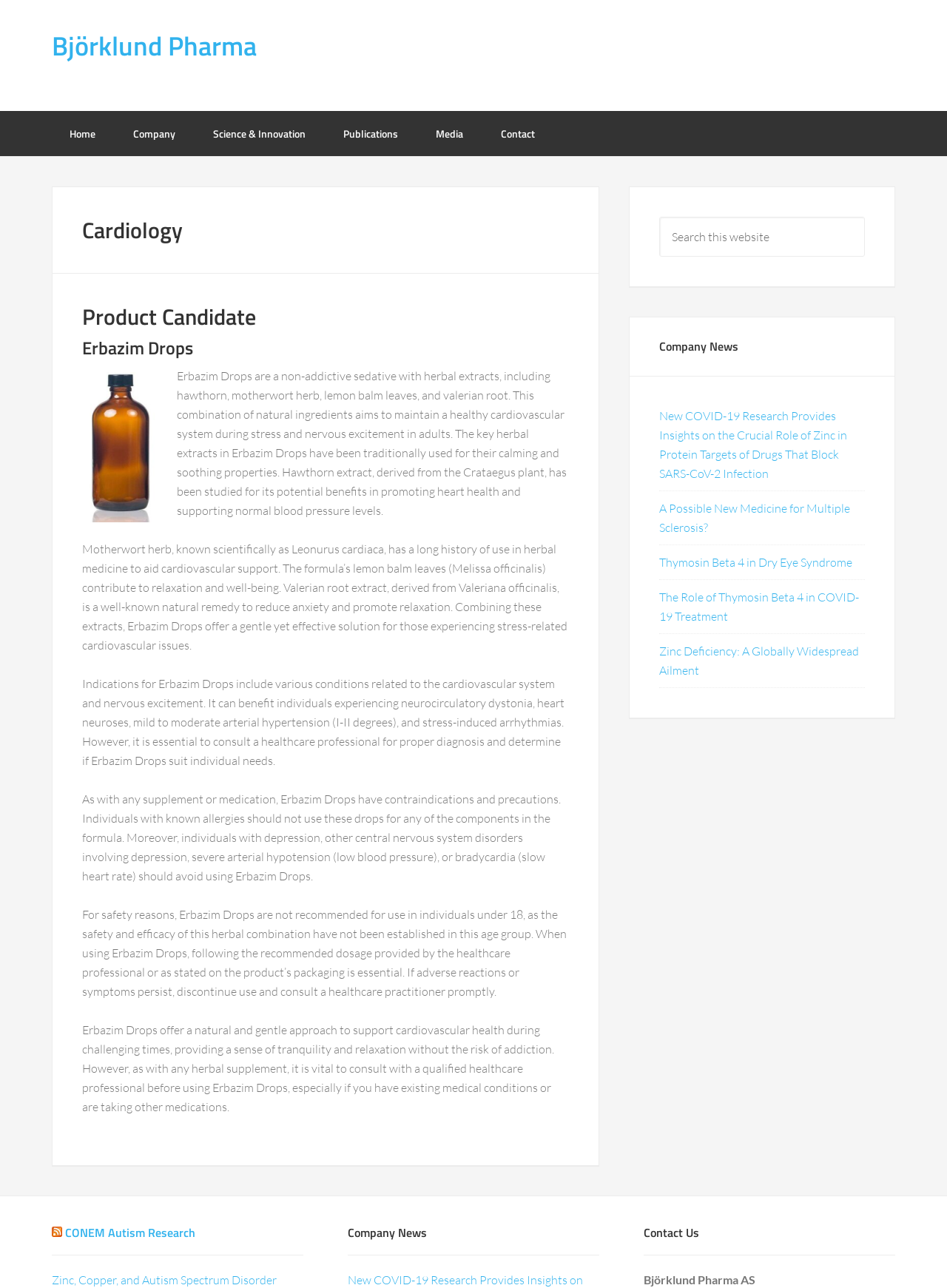Identify the bounding box coordinates for the UI element described by the following text: "Björklund Pharma". Provide the coordinates as four float numbers between 0 and 1, in the format [left, top, right, bottom].

[0.055, 0.02, 0.271, 0.051]